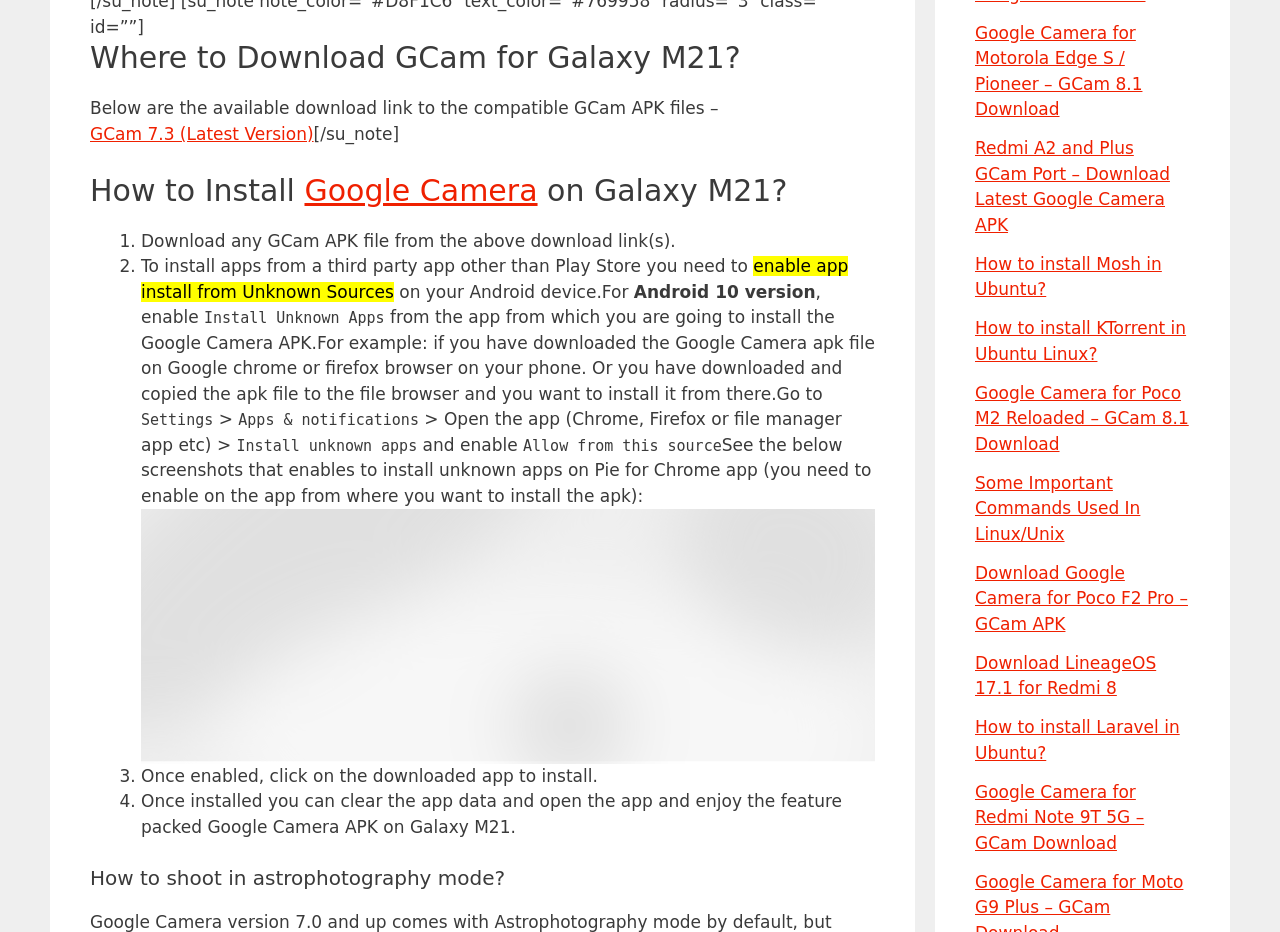What is the name of the mode discussed in the third heading?
Using the image, provide a concise answer in one word or a short phrase.

Astrophotography mode